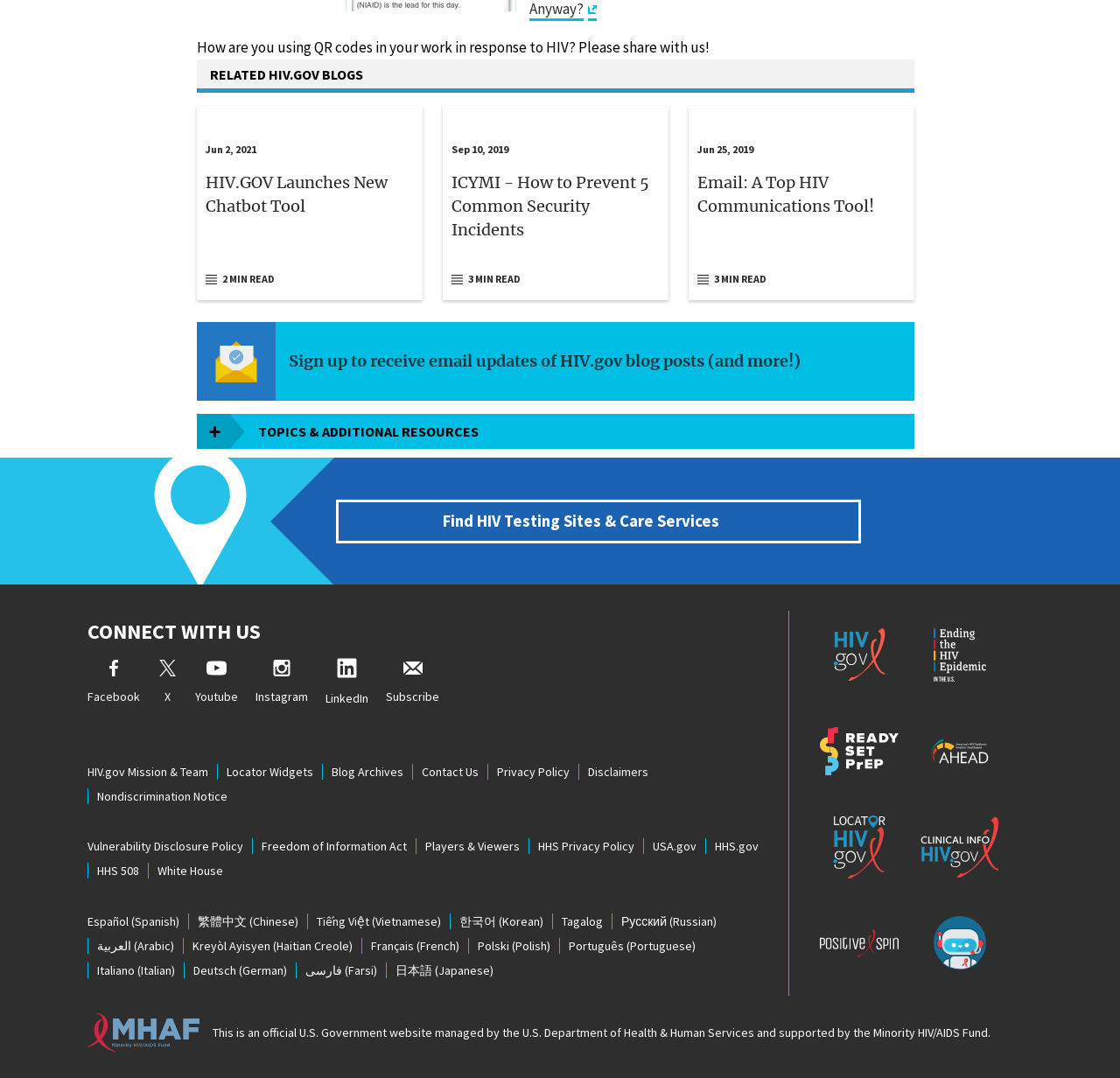Point out the bounding box coordinates of the section to click in order to follow this instruction: "Explore topics and additional resources".

[0.176, 0.384, 0.816, 0.417]